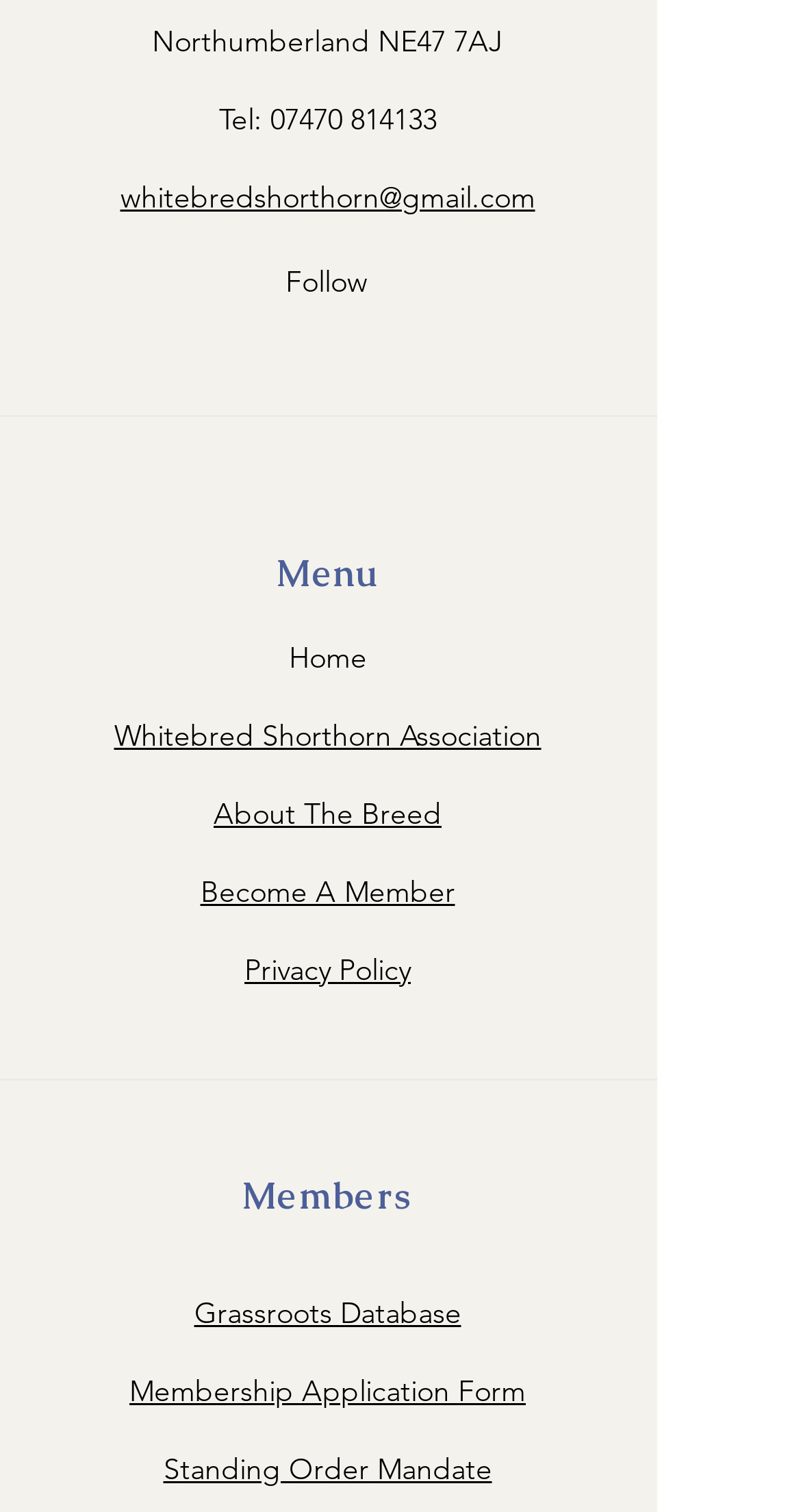How can you contact the organization?
Give a one-word or short-phrase answer derived from the screenshot.

Phone or email